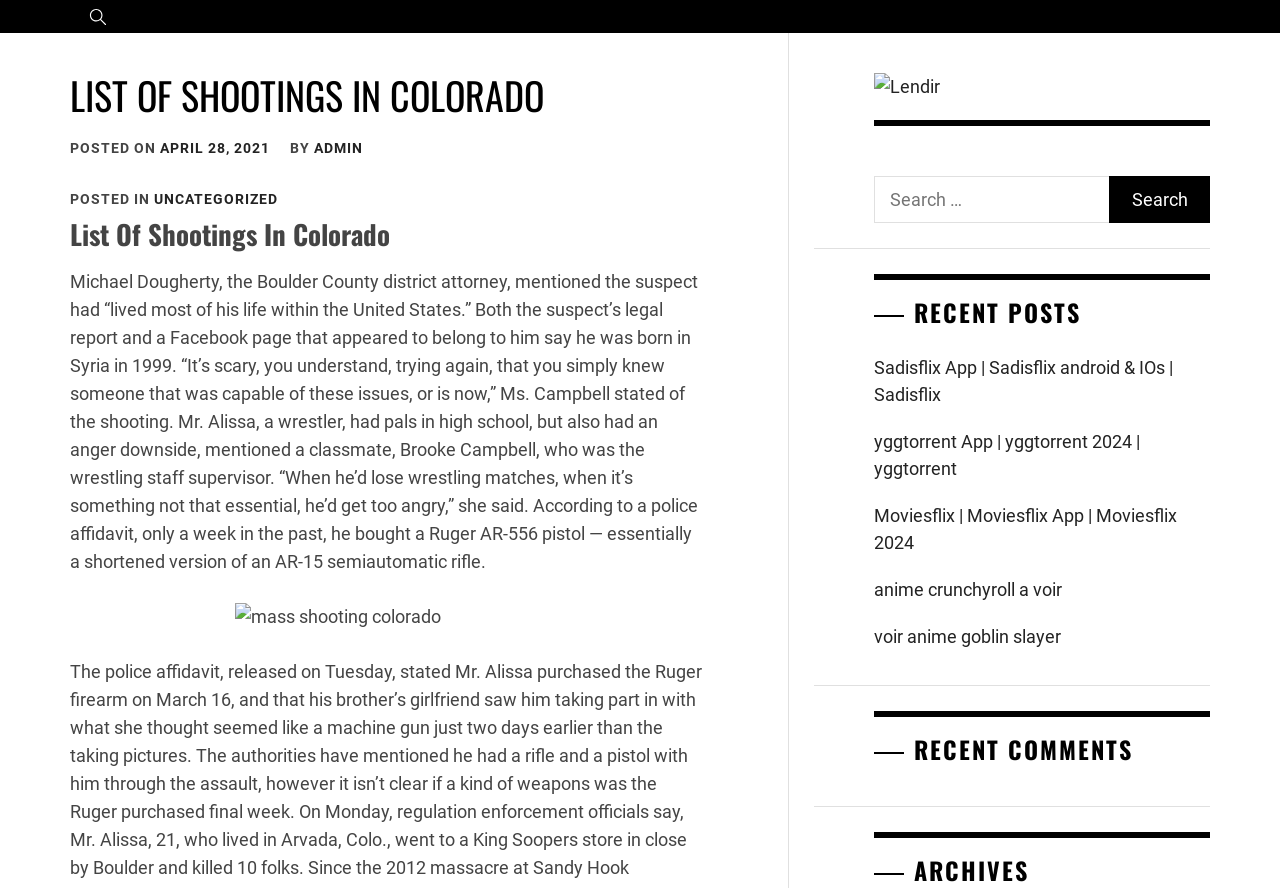Refer to the image and provide an in-depth answer to the question:
What type of gun did the suspect buy a week before the shooting?

According to the police affidavit mentioned in the article, the suspect bought a Ruger AR-556 pistol, which is essentially a shortened version of an AR-15 semiautomatic rifle, just a week before the shooting.